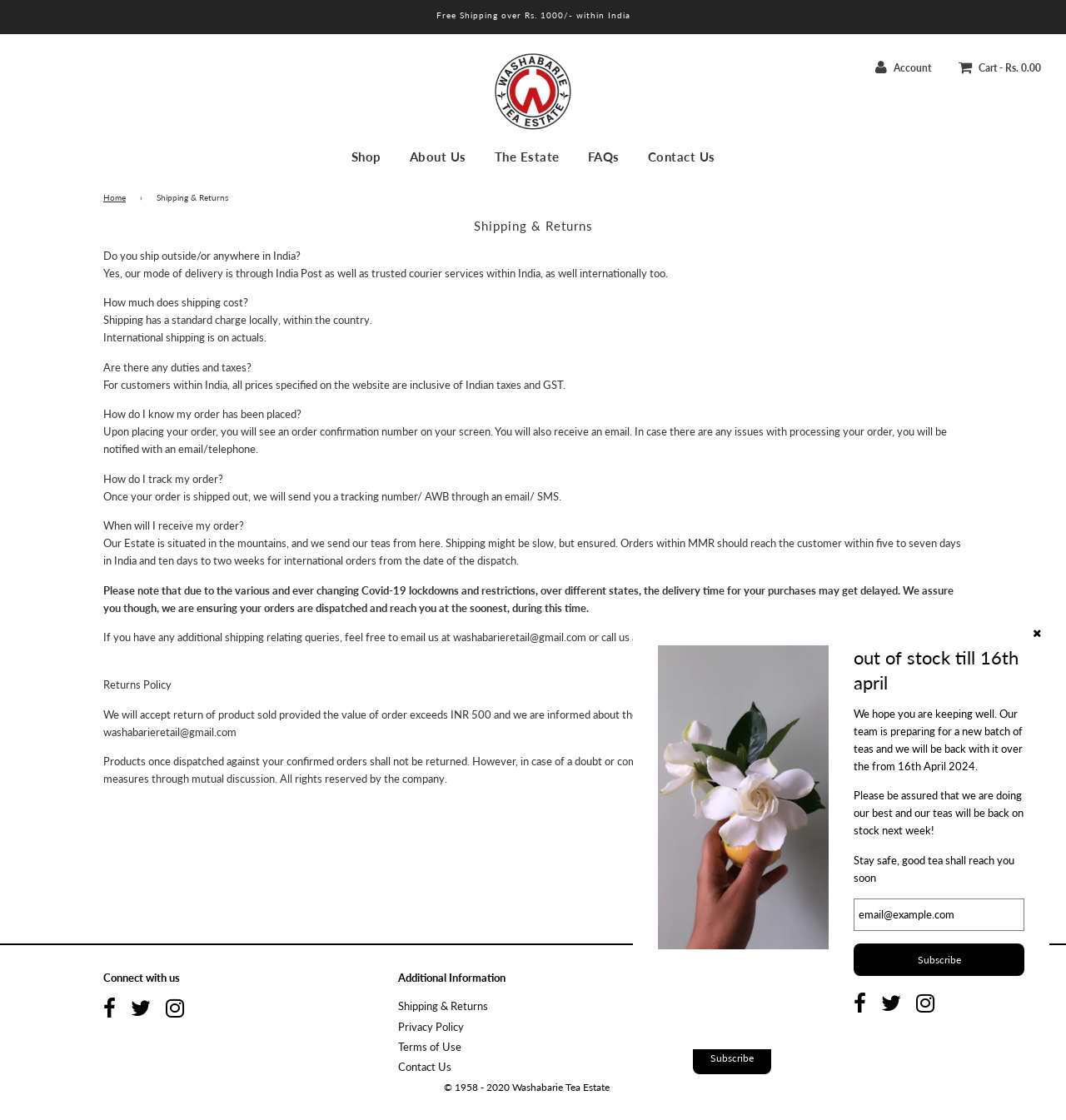Describe the entire webpage, focusing on both content and design.

This webpage is about the shipping and returns policy of Washabarie Tea Estate. At the top, there is a banner with the title "Shipping & Returns" and a link to the Washabarie Tea Estate website. Below the banner, there is a navigation menu with links to "Home", "Shop", "About Us", "The Estate", "FAQs", and "Contact Us".

The main content of the page is divided into sections, each addressing a specific question related to shipping and returns. The first section answers the question "Do you ship outside/or anywhere in India?" and provides a detailed response. The subsequent sections address questions such as "How much does shipping cost?", "Are there any duties and taxes?", "How do I know my order has been placed?", and "How do I track my order?".

The page also includes a section on returns policy, which outlines the conditions under which products can be returned. Additionally, there is a section with contact information, including an email address and phone number, for customers to reach out with shipping-related queries.

At the bottom of the page, there are links to additional information, including "Shipping & Returns", "Privacy Policy", "Terms of Use", and "Contact Us". There is also a newsletter subscription section, where users can enter their email address to receive updates.

On the right side of the page, there is a notice indicating that some products are out of stock until April 16th, with a message apologizing for the inconvenience and assuring customers that the team is working to restock the products.

Overall, the webpage provides detailed information about the shipping and returns policy of Washabarie Tea Estate, as well as contact information and additional resources for customers.